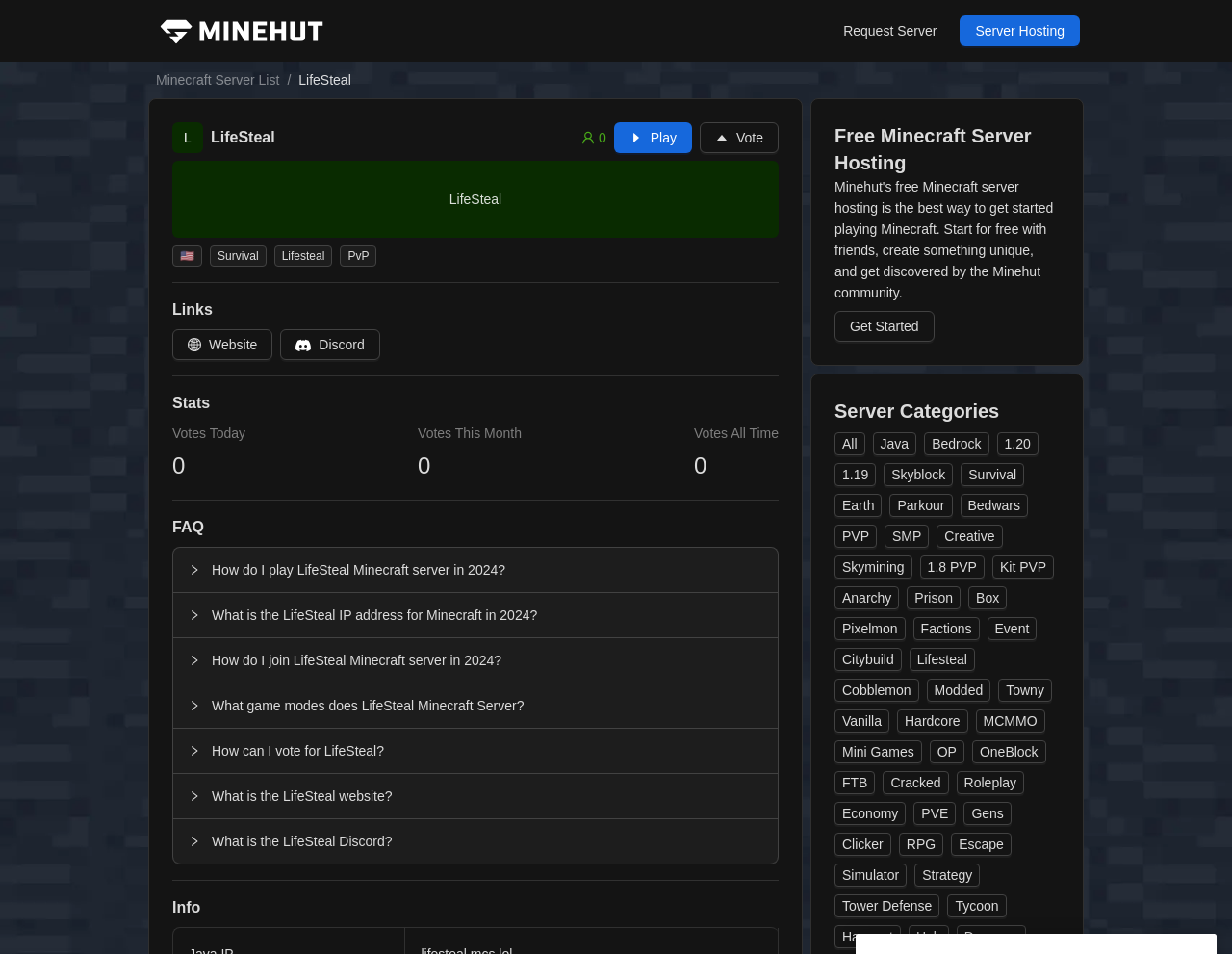Create an elaborate caption for the webpage.

The webpage is about LifeSteal, a Minecraft server. At the top left, there is a Minehut logo, and next to it, there are three buttons: "Request Server", "Server Hosting", and "Minecraft Server List". Below these buttons, there is a heading "LifeSteal" with a caret-right button and a caret-up button next to it. 

To the right of the heading, there is a user icon and a "Play" button. Below the heading, there are four labels: "United States", "Survival", "Lifesteal", and "PvP". 

Further down, there is a horizontal separator, followed by a heading "Links" and two buttons: "global Website" and "Discord icon Discord". 

Below the links section, there is another horizontal separator, followed by a heading "Stats" with three labels: "Votes Today", "Votes This Month", and "Votes All Time", along with their corresponding values.

Next, there is a horizontal separator, followed by a heading "FAQ" with five buttons, each with a question about LifeSteal, such as "How do I play LifeSteal Minecraft server in 2024?" and "What is the LifeSteal website?".

At the bottom left, there is a horizontal separator, followed by a heading "Info" and a heading "Free Minecraft Server Hosting" with a "Get Started" button. To the right of this section, there is a heading "Server Categories" with several buttons, each representing a category, such as "All", "Java", "Bedrock", and "Skyblock".